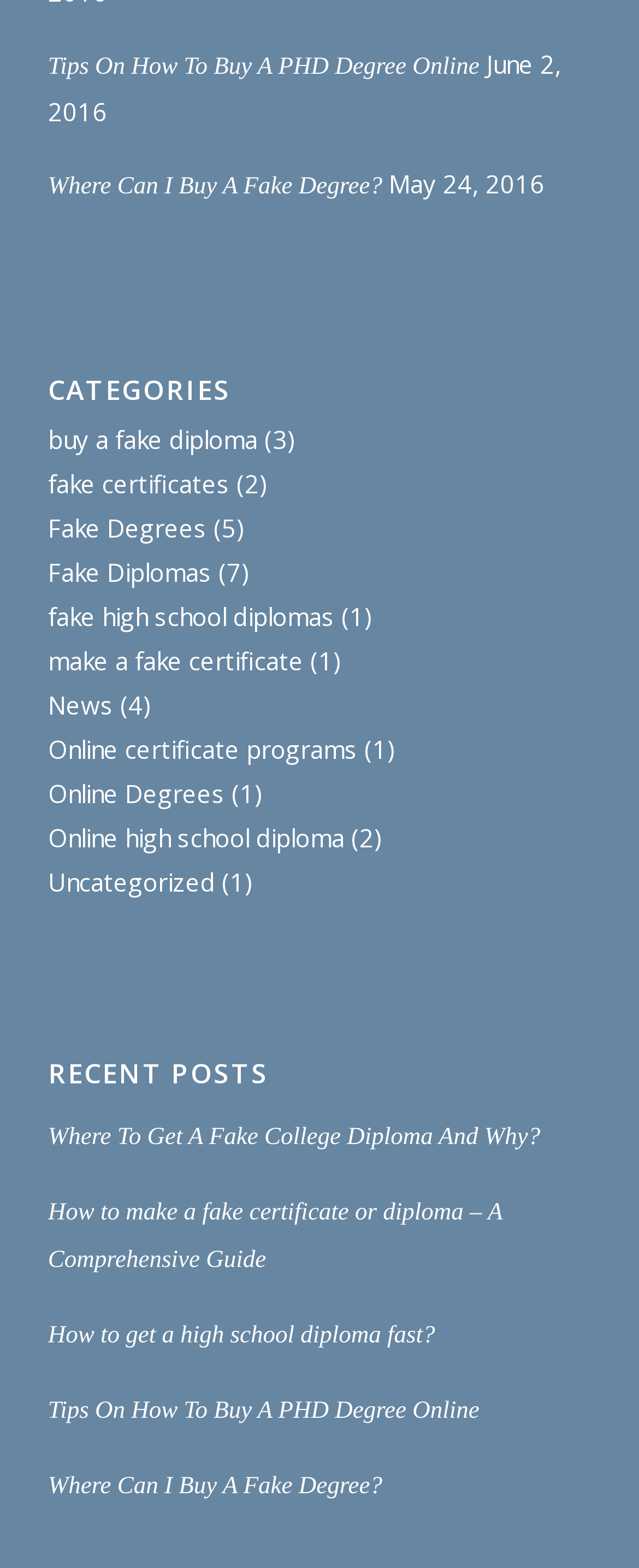Identify the bounding box for the UI element described as: "Passive House Association". Ensure the coordinates are four float numbers between 0 and 1, formatted as [left, top, right, bottom].

None